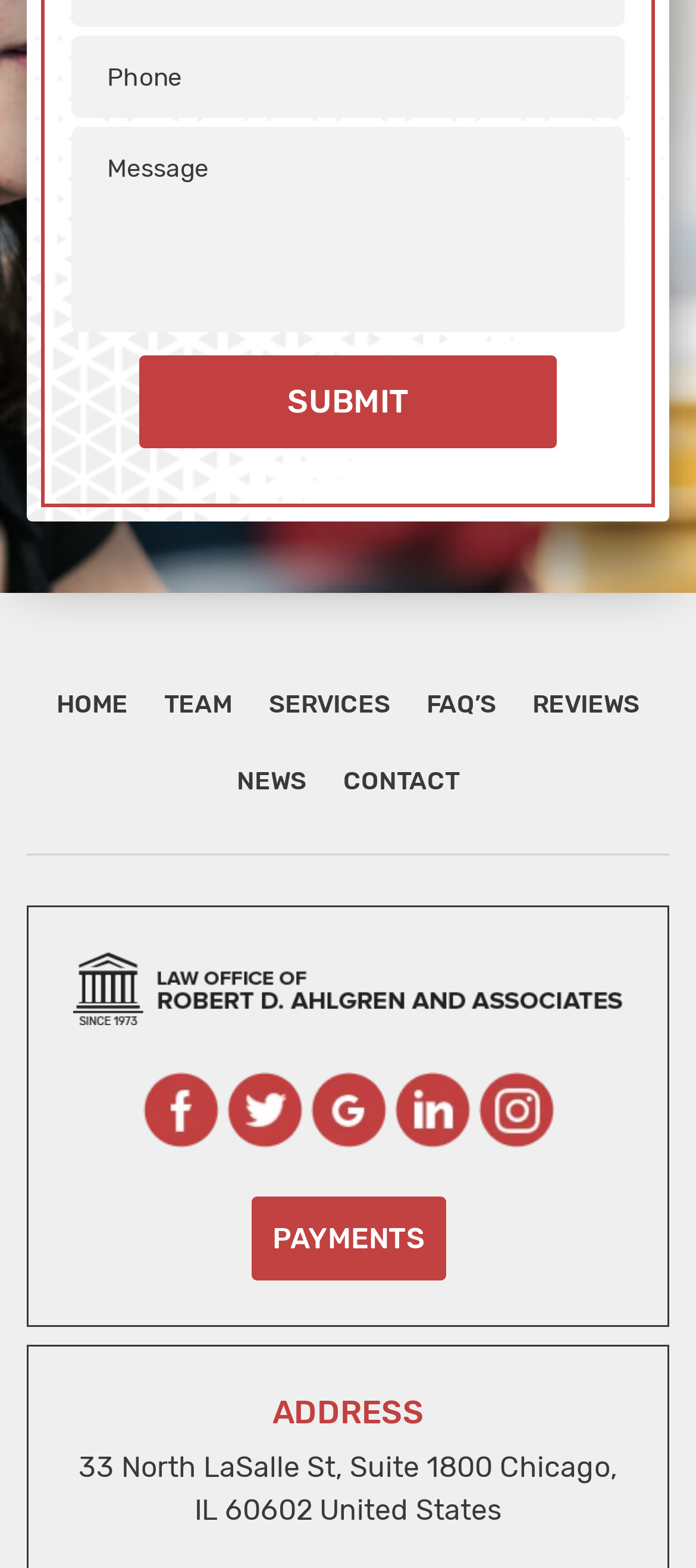Provide a brief response to the question using a single word or phrase: 
What is the address of the company?

33 North LaSalle St, Suite 1800 Chicago, IL 60602 United States